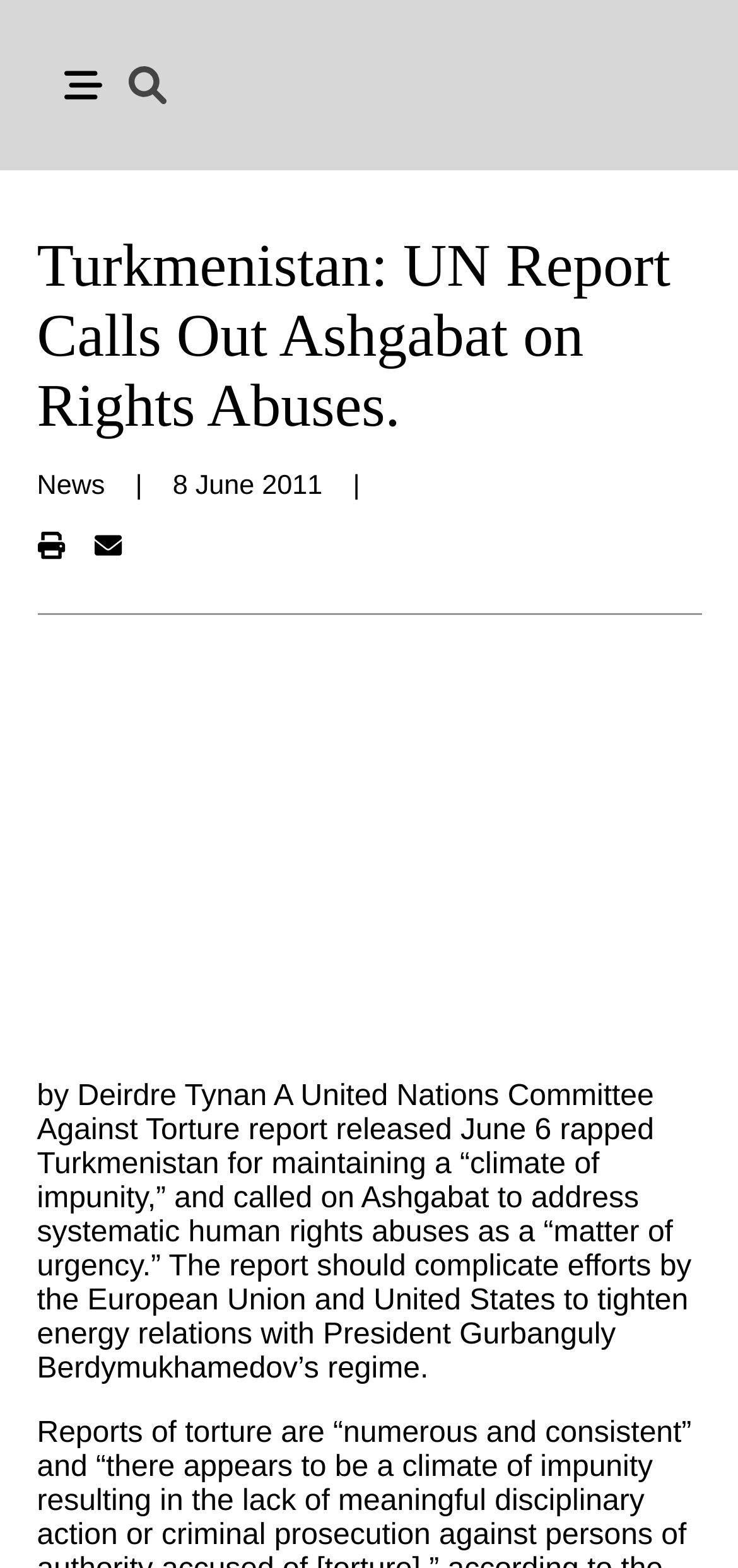Provide a thorough description of the webpage you see.

The webpage appears to be a news article page from the Turkmenistan Helsinki Foundation for Human Rights (THF). At the top left, there are two buttons, likely for navigation or menu purposes. Next to them, the THF logo is displayed, followed by an image of Turkmenistan's flag on the top right.

Below the logo and flag, the main heading "Turkmenistan: UN Report Calls Out Ashgabat on Rights Abuses" is prominently displayed, spanning almost the entire width of the page. Underneath the heading, there are three pieces of text: "News", a vertical bar, and the date "8 June 2011".

On the same horizontal level as the date, there are two buttons: "Print Article" on the left and "Send as Email" on the right. Below these buttons, a large image related to the article takes up most of the page's width.

The main article text begins below the image, written by Deirdre Tynan. The text discusses a United Nations Committee Against Torture report that criticizes Turkmenistan for its human rights abuses and calls for urgent action to address these issues. The article also mentions the implications of this report on energy relations between Turkmenistan and the European Union and the United States.